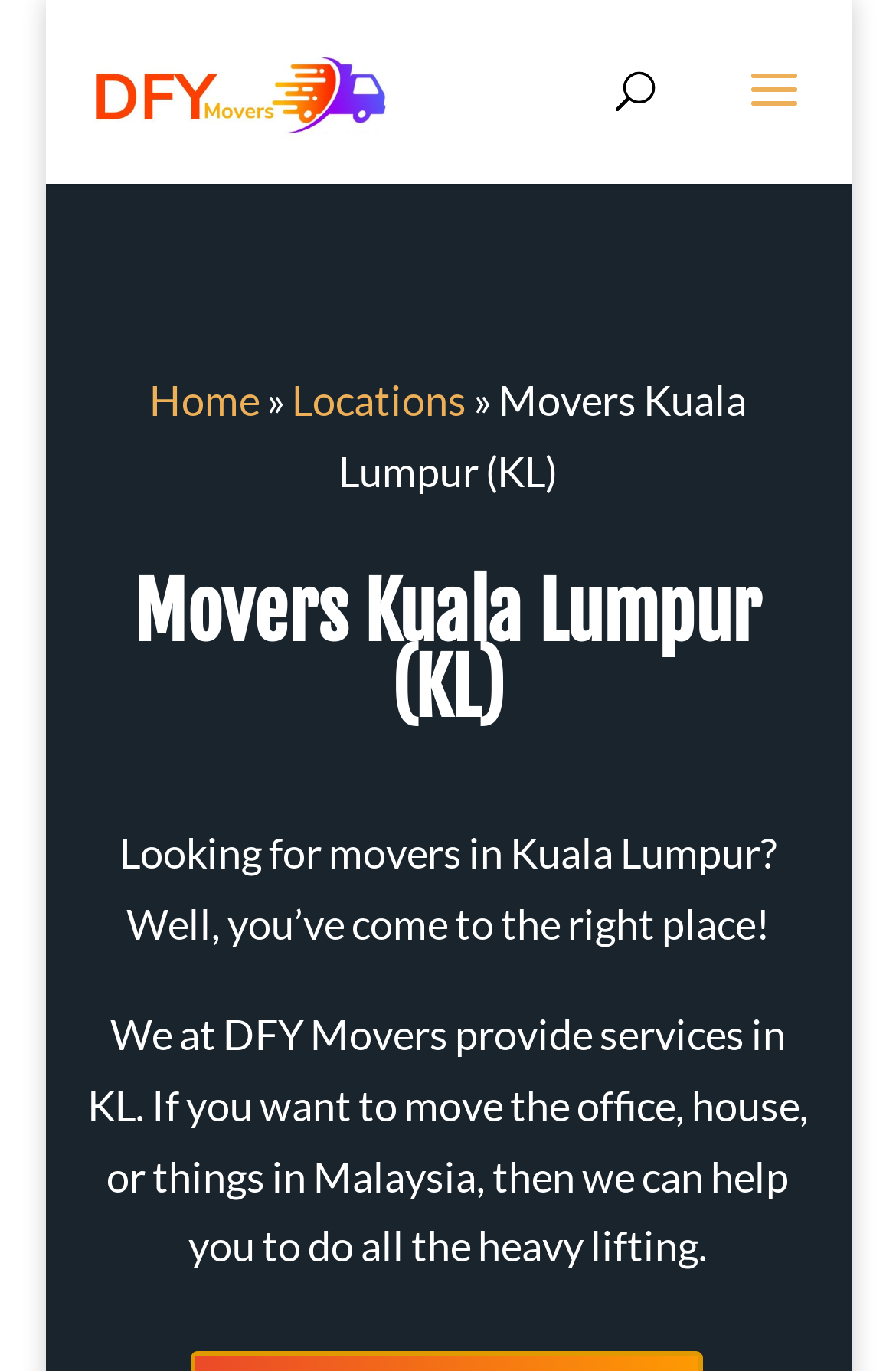Determine the primary headline of the webpage.

Movers Kuala Lumpur (KL)